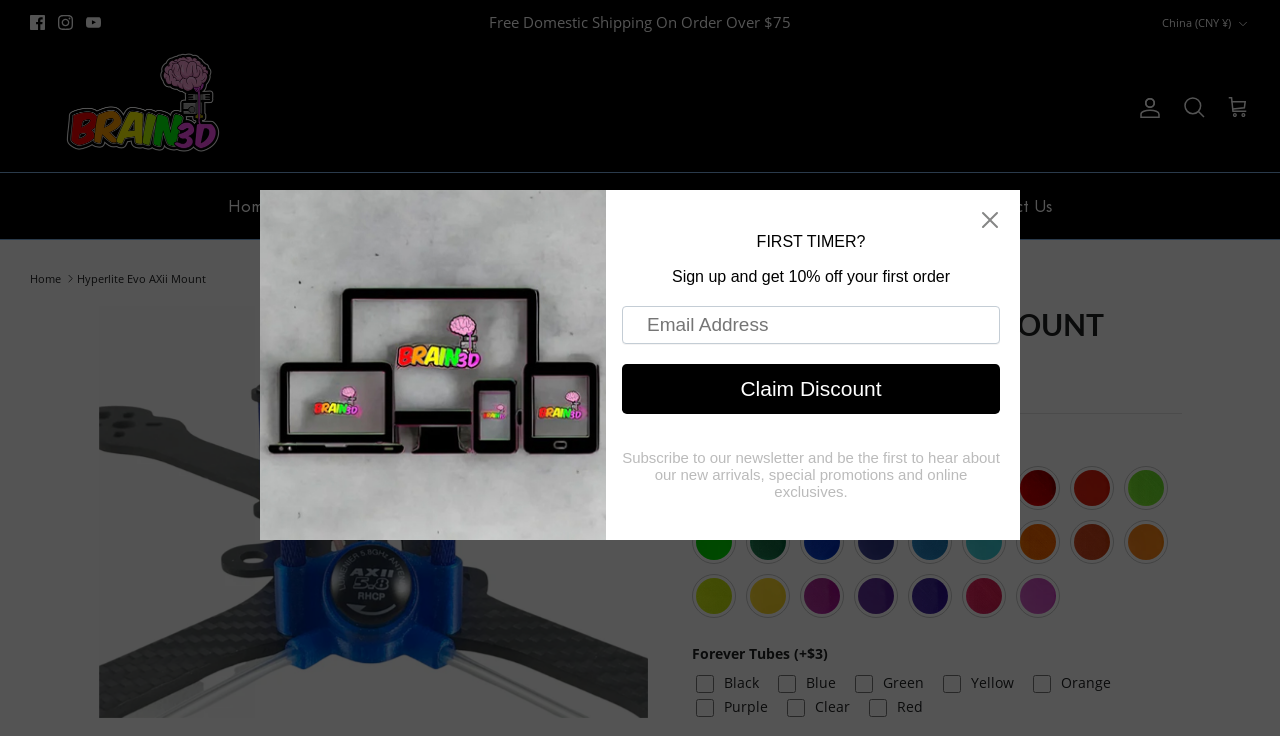From the details in the image, provide a thorough response to the question: What is the price of the Hyperlite Evo AXii Mount?

I found the price of the Hyperlite Evo AXii Mount by looking at the text '¥59.00' which is located below the product title and above the product description.